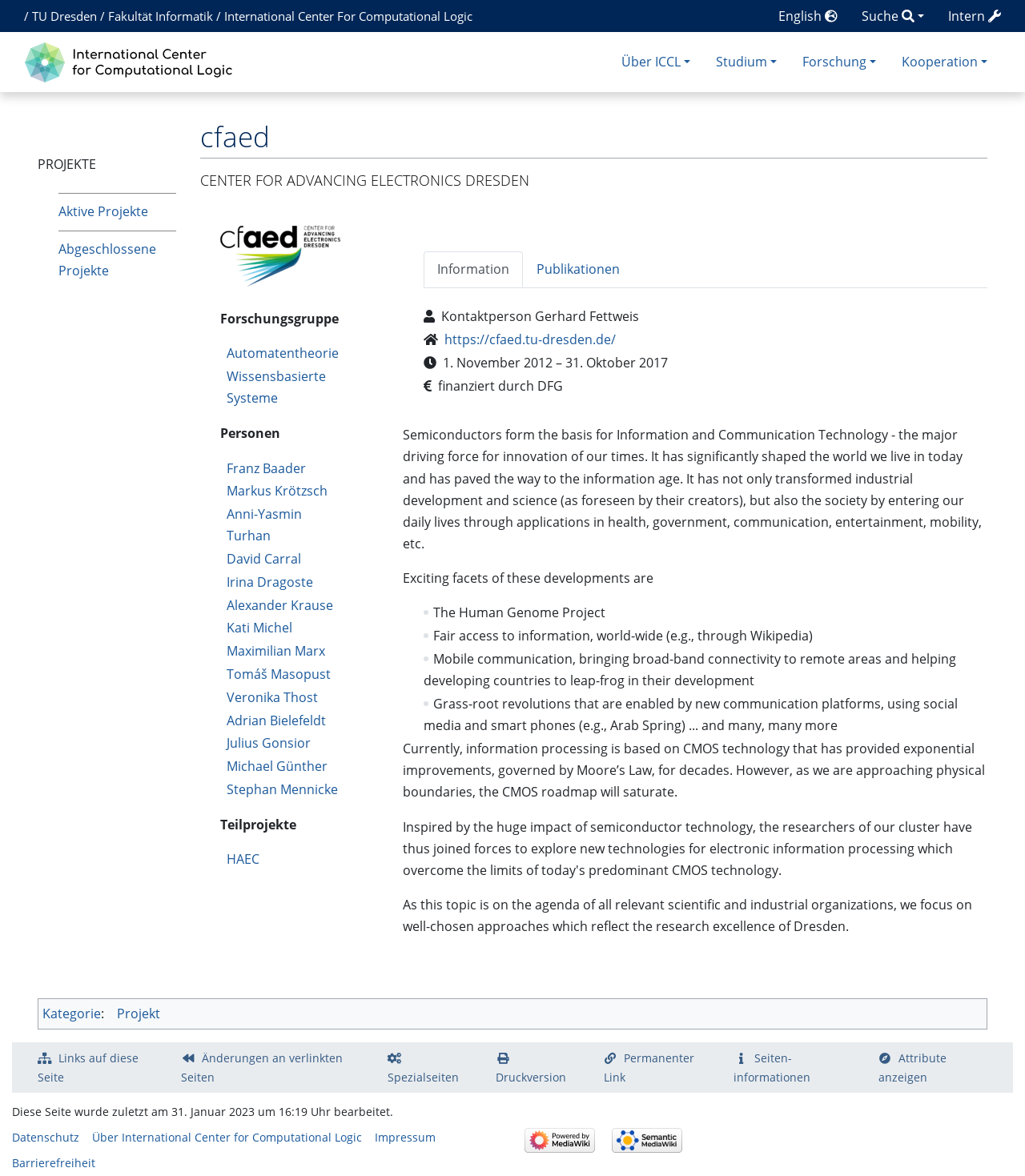What is the name of the research center?
Based on the image, provide your answer in one word or phrase.

cfaed